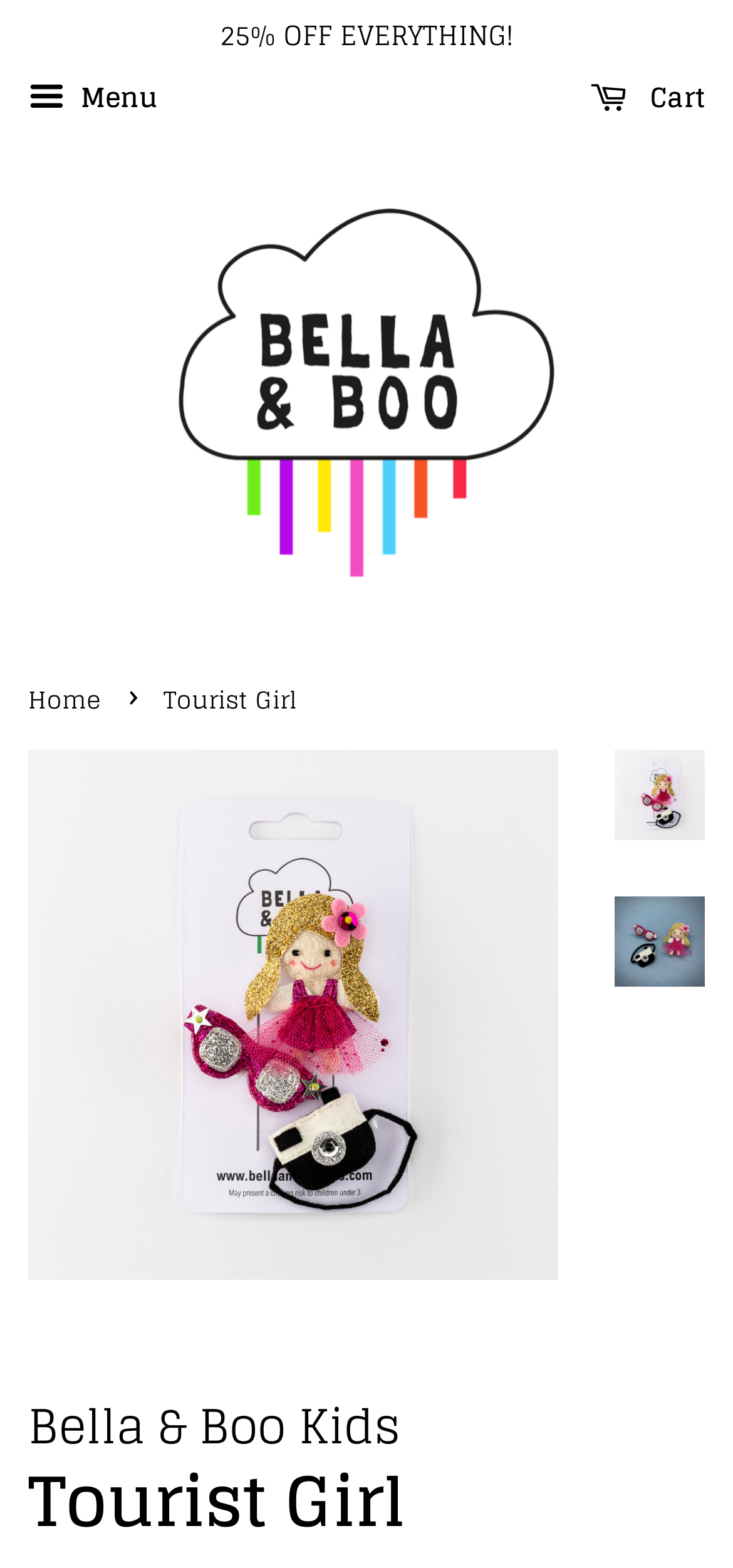What is the discount on everything?
Please provide a single word or phrase as your answer based on the image.

25% OFF